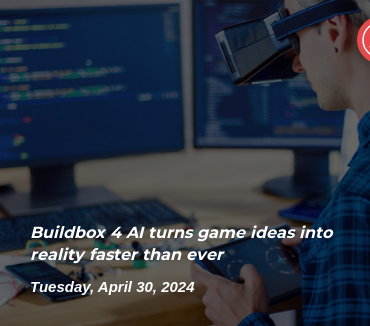Provide a single word or phrase answer to the question: 
What is the date mentioned below the image?

Tuesday, April 30, 2024